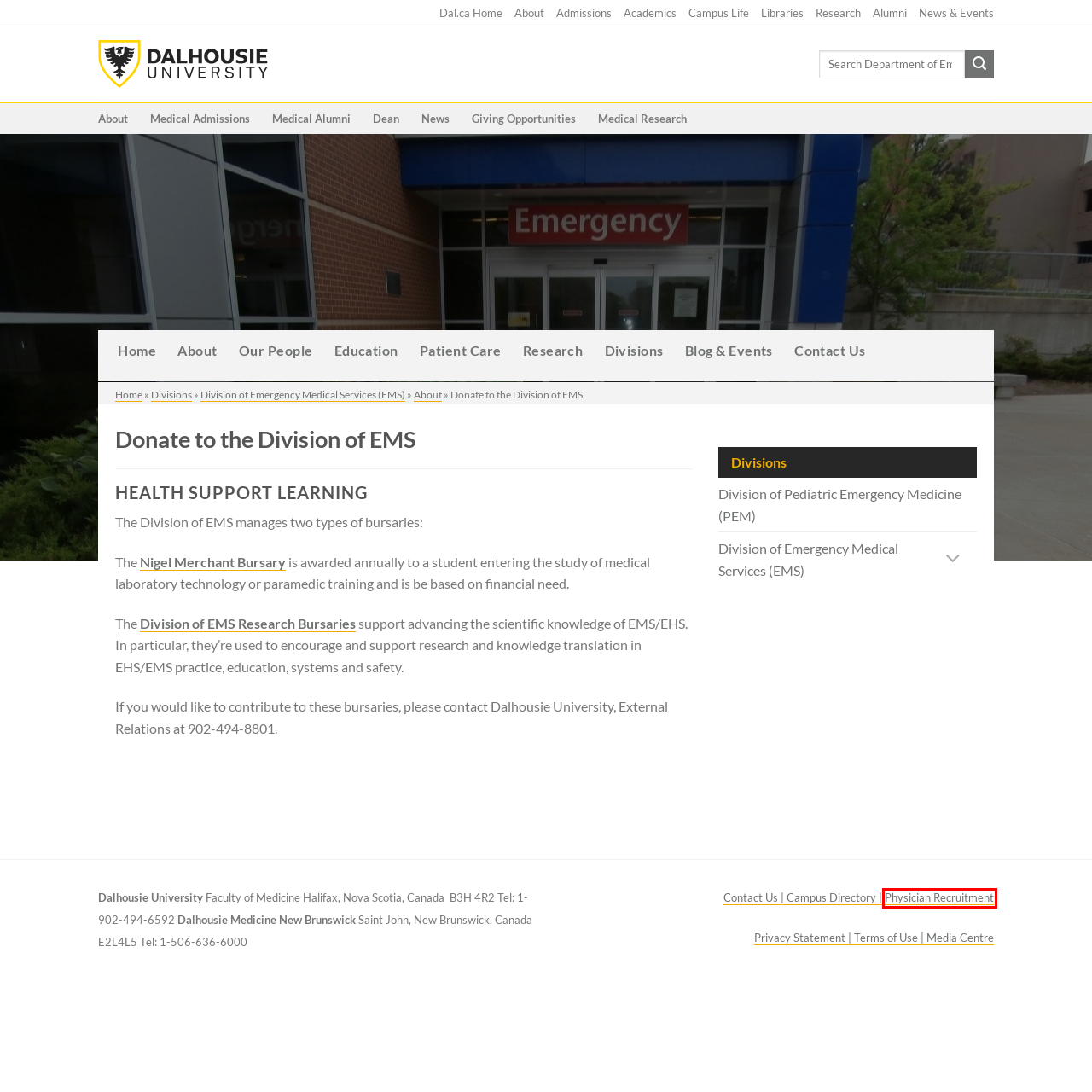A screenshot of a webpage is given with a red bounding box around a UI element. Choose the description that best matches the new webpage shown after clicking the element within the red bounding box. Here are the candidates:
A. Division of Emergency Medical Services (EMS) - Department of Emergency Medicine
B. Home - Department of Emergency Medicine
C. Contact Us - Department of Emergency Medicine
D. Physician Recruitment - Department of Emergency Medicine
E. Division of Pediatric Emergency Medicine (PEM) - Department of Emergency Medicine
F. Email & Telephone Directory
G. Nigel Merchant Bursary - Department of Emergency Medicine
H. About - Department of Emergency Medicine

D